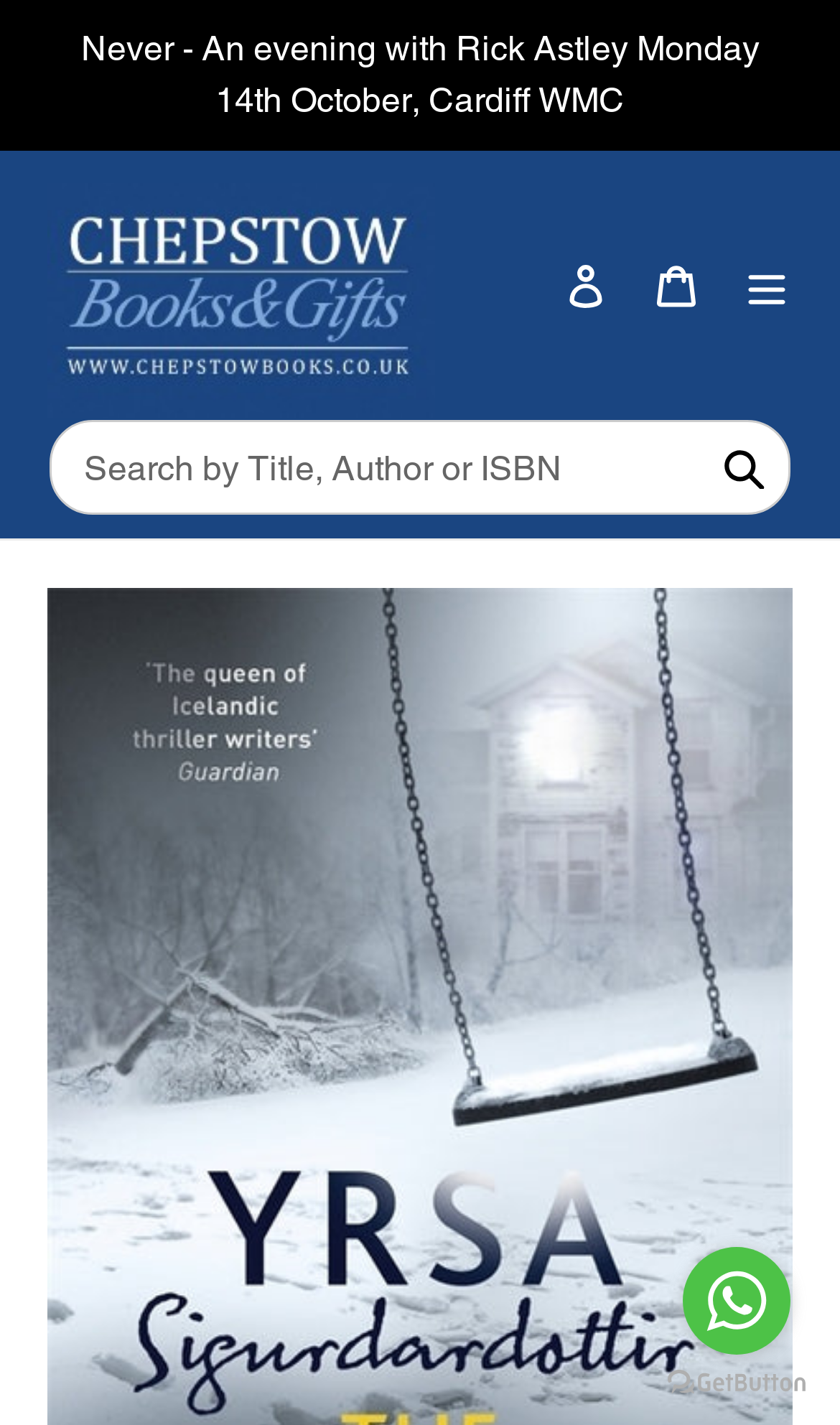What is the name of the bookstore?
Respond to the question with a well-detailed and thorough answer.

I found the answer by looking at the link element with the text 'Chepstow Books & Gifts' which is located at the top of the webpage, indicating that it is the name of the bookstore.